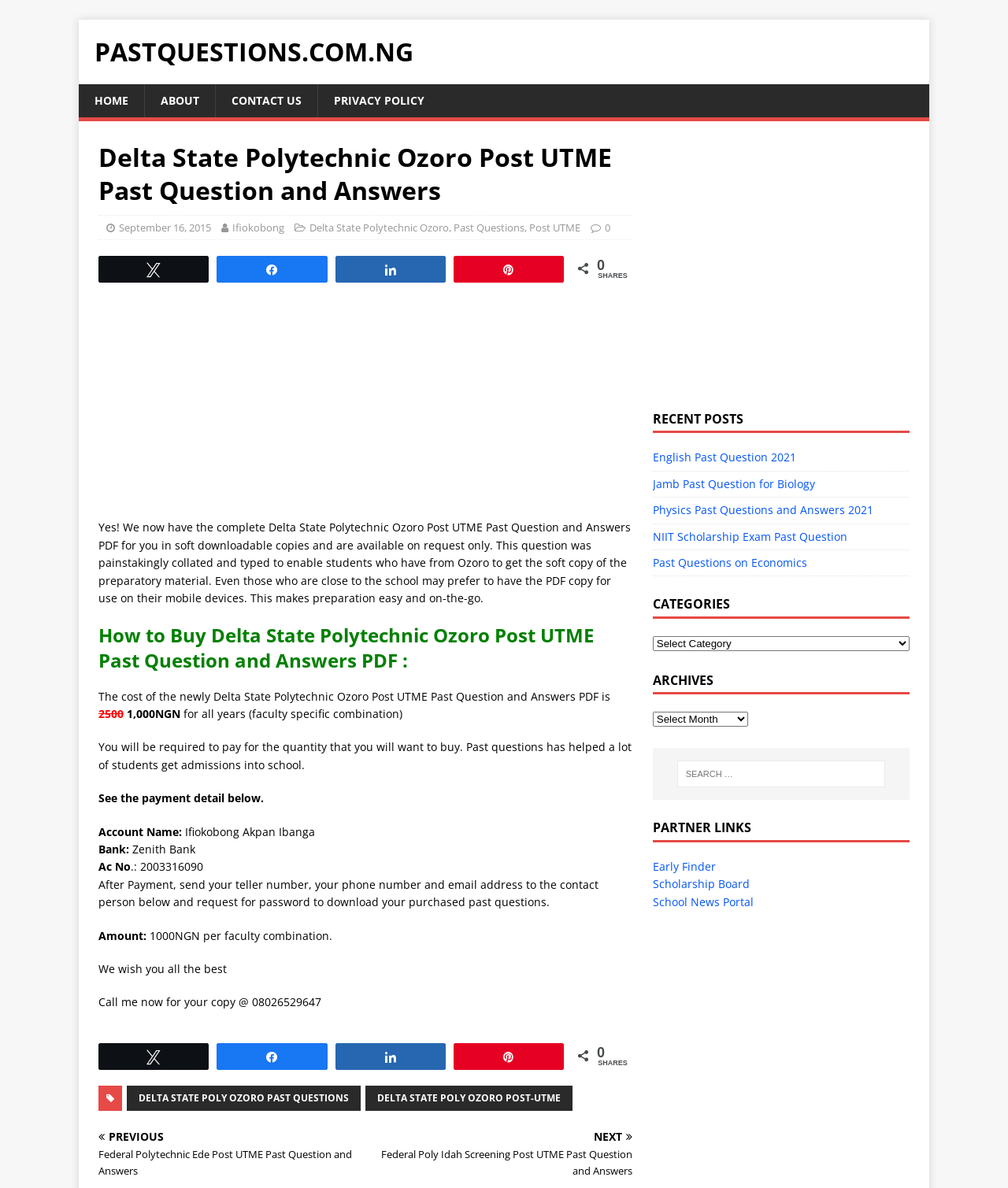Given the description Share, predict the bounding box coordinates of the UI element. Ensure the coordinates are in the format (top-left x, top-left y, bottom-right x, bottom-right y) and all values are between 0 and 1.

[0.333, 0.879, 0.441, 0.898]